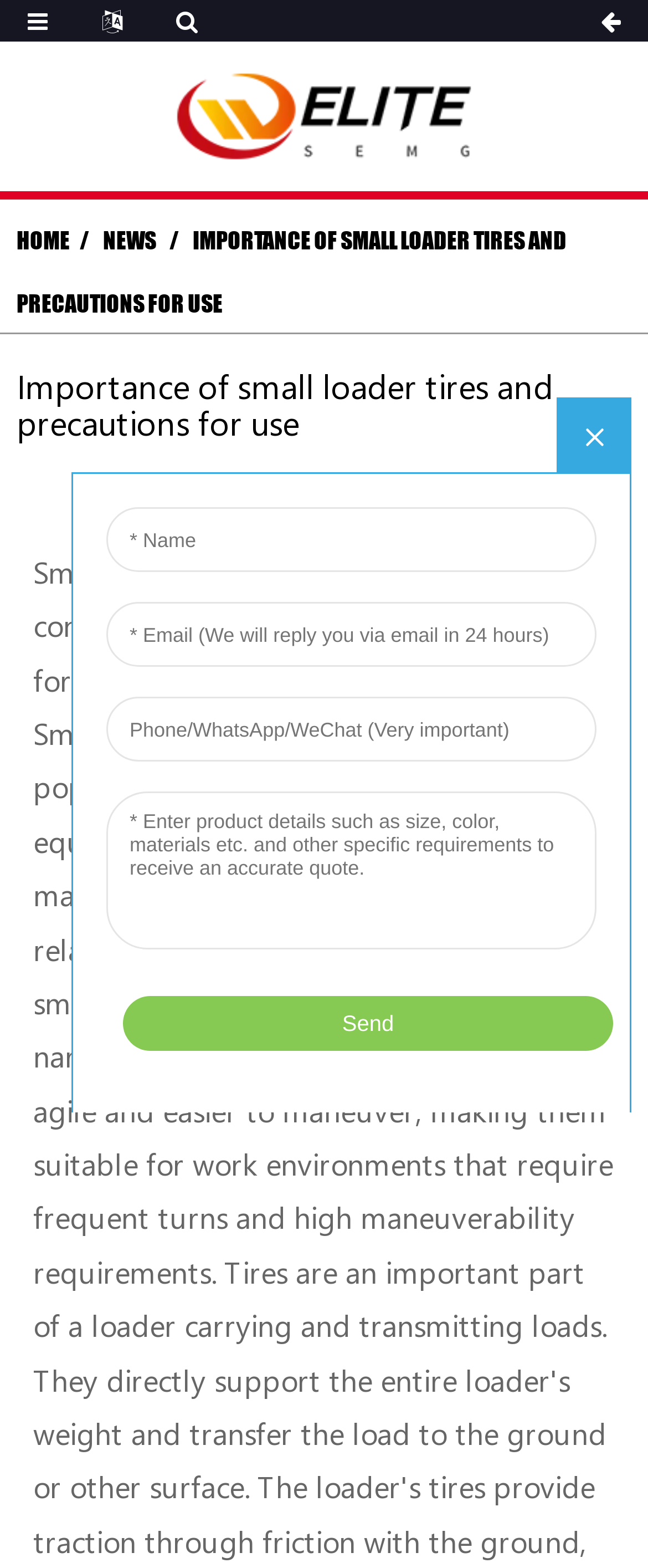Extract the bounding box coordinates of the UI element described by: "News". The coordinates should include four float numbers ranging from 0 to 1, e.g., [left, top, right, bottom].

[0.159, 0.145, 0.241, 0.163]